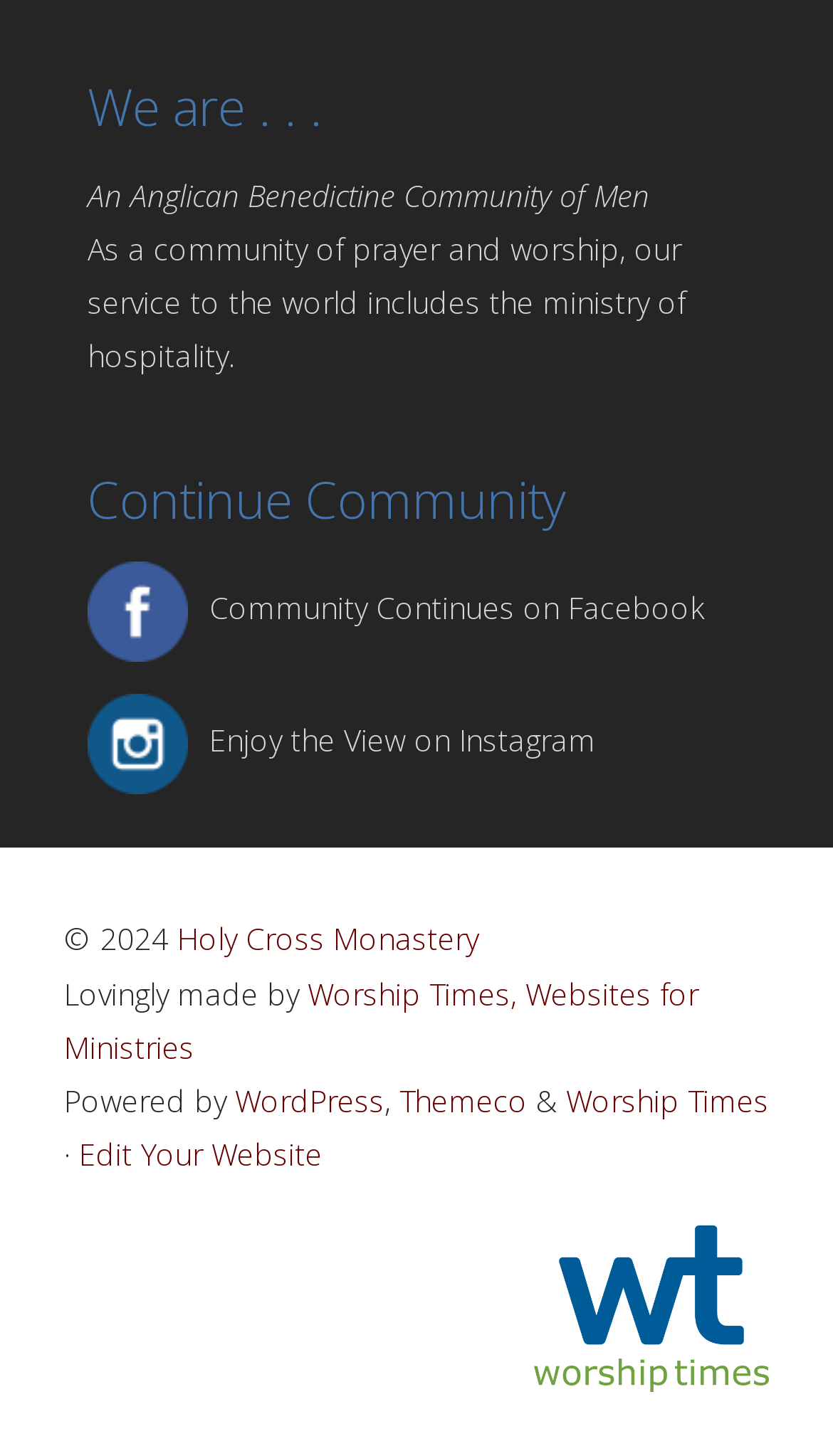Please specify the bounding box coordinates of the area that should be clicked to accomplish the following instruction: "Edit the website". The coordinates should consist of four float numbers between 0 and 1, i.e., [left, top, right, bottom].

[0.095, 0.779, 0.387, 0.807]